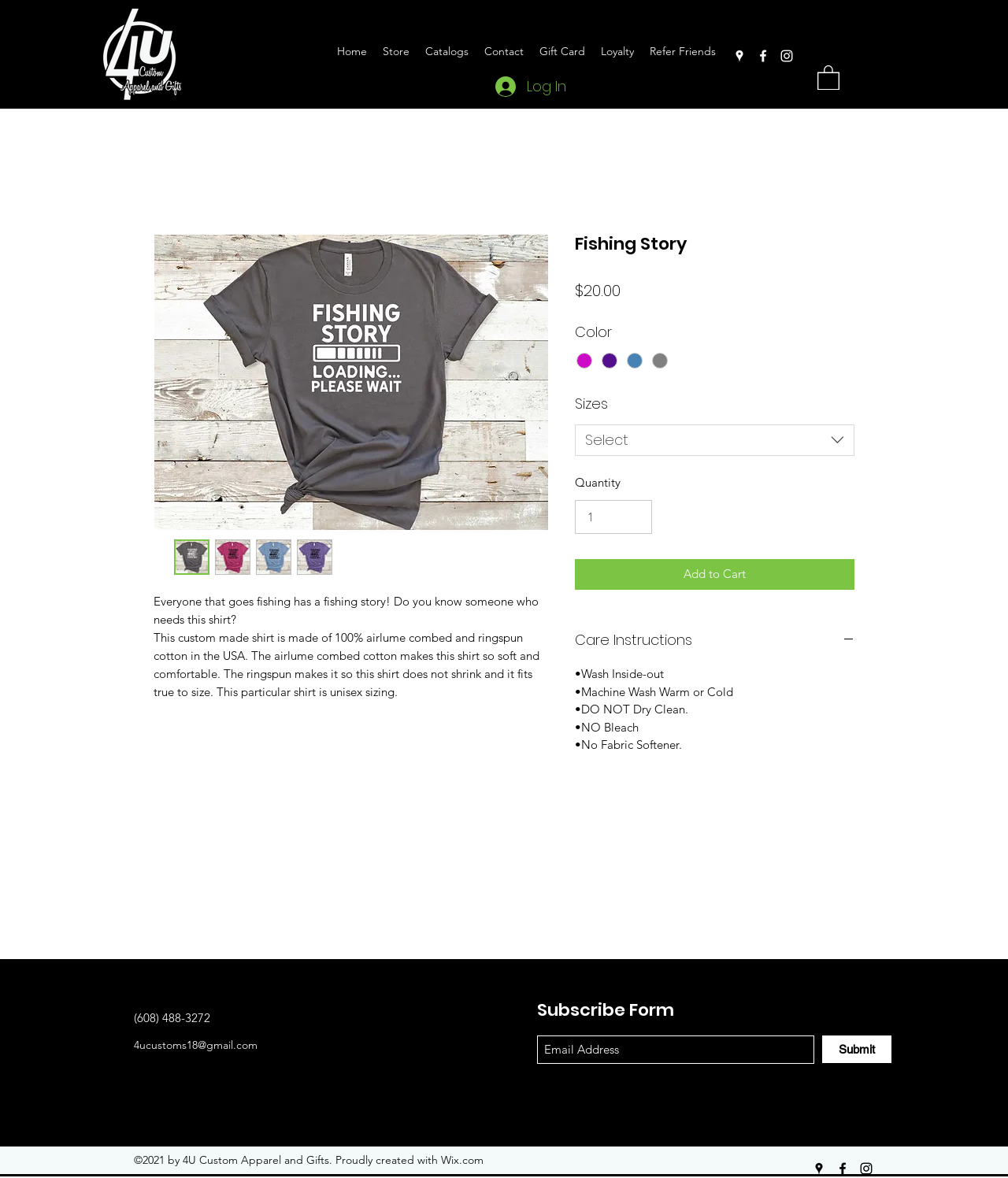Illustrate the webpage with a detailed description.

This webpage is about a custom-made fishing story shirt sold by 4U Custom Apparel. At the top left corner, there is a small image of a edited picture. Below it, there is a navigation menu with links to different sections of the website, including Home, Store, Catalogs, Contact, Gift Card, and Loyalty. To the right of the navigation menu, there is a Log In button. 

On the top right corner, there are social media links to Google Places, Facebook, and Instagram. Below the navigation menu, there is a main section that takes up most of the page. It features a large image of the fishing story shirt, with several smaller images of the shirt below it. 

To the right of the images, there is a description of the shirt, stating that it is made of 100% airlume combed and ringspun cotton in the USA, making it soft and comfortable. The description also mentions that the shirt does not shrink and fits true to size. 

Below the description, there is a heading that says "Fishing Story" and a price of $20.00. There are also options to select the color and size of the shirt, as well as a quantity spinner. An "Add to Cart" button is located below these options. 

Further down, there is a section for care instructions, which provides details on how to wash and dry the shirt. At the bottom of the page, there is a section with contact information, including a phone number and email address. There is also a subscribe form where users can enter their email address to receive updates. Finally, there are social media links again at the very bottom of the page, along with a copyright notice.